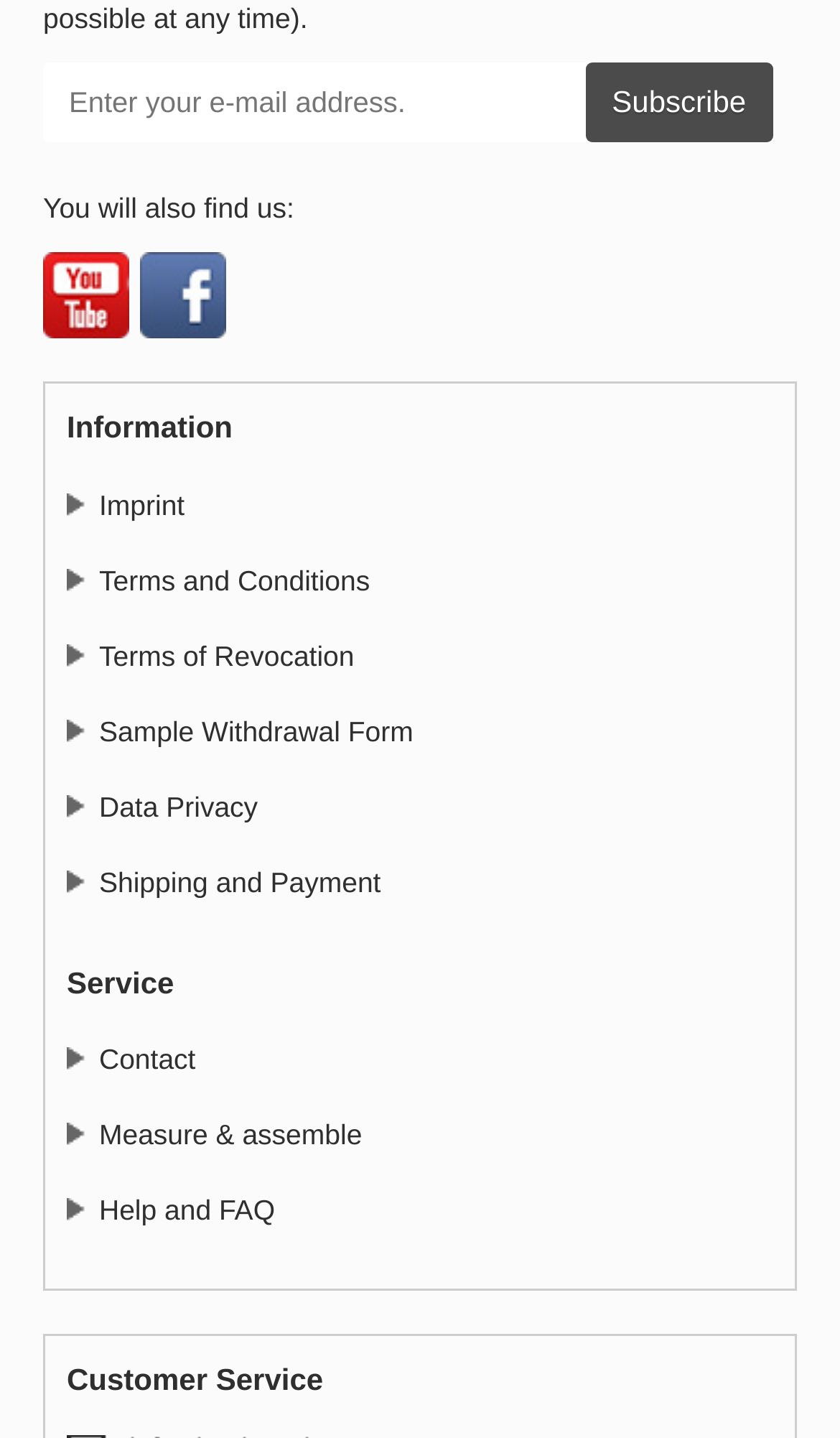Can you determine the bounding box coordinates of the area that needs to be clicked to fulfill the following instruction: "Subscribe to the newsletter"?

[0.696, 0.043, 0.921, 0.099]